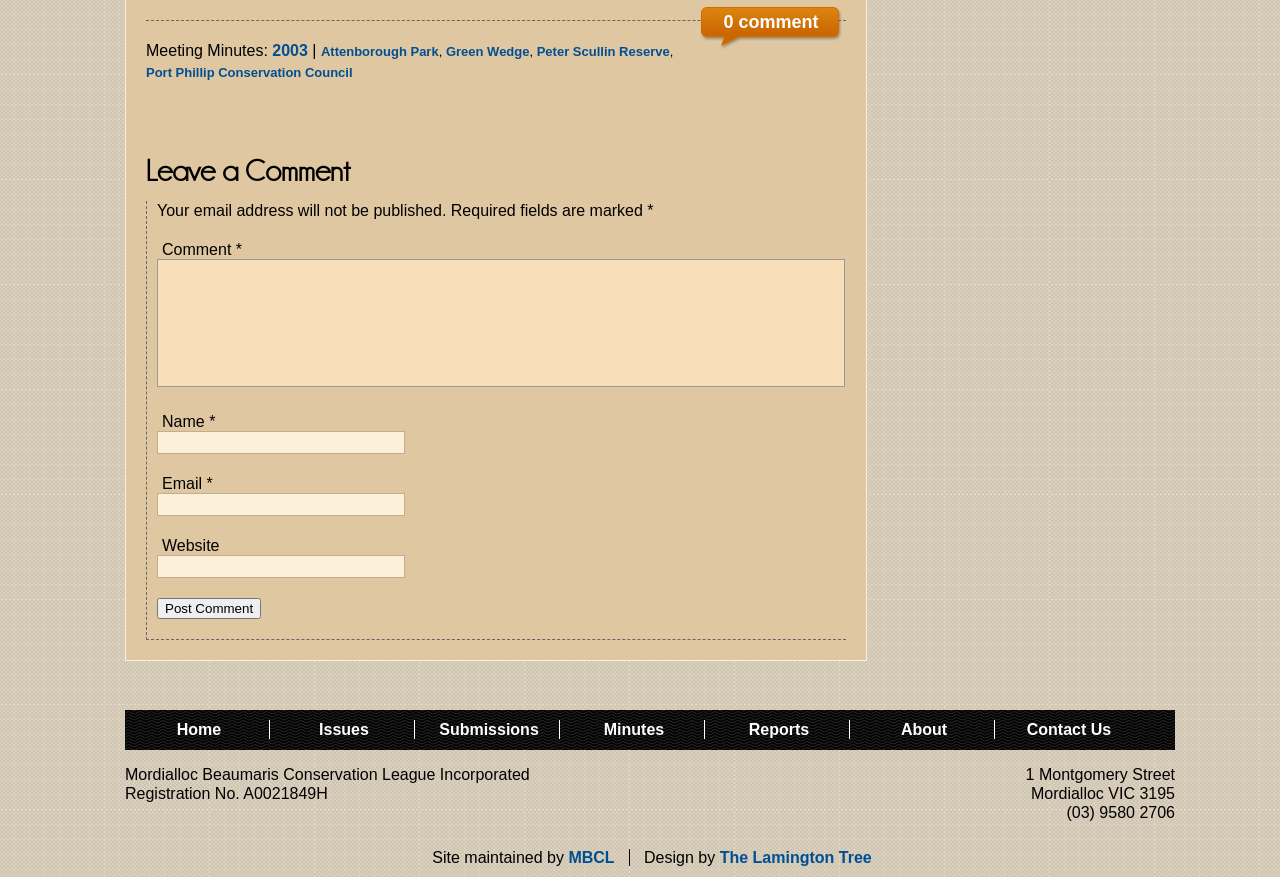Give a one-word or short-phrase answer to the following question: 
How many links are there in the footer section?

13